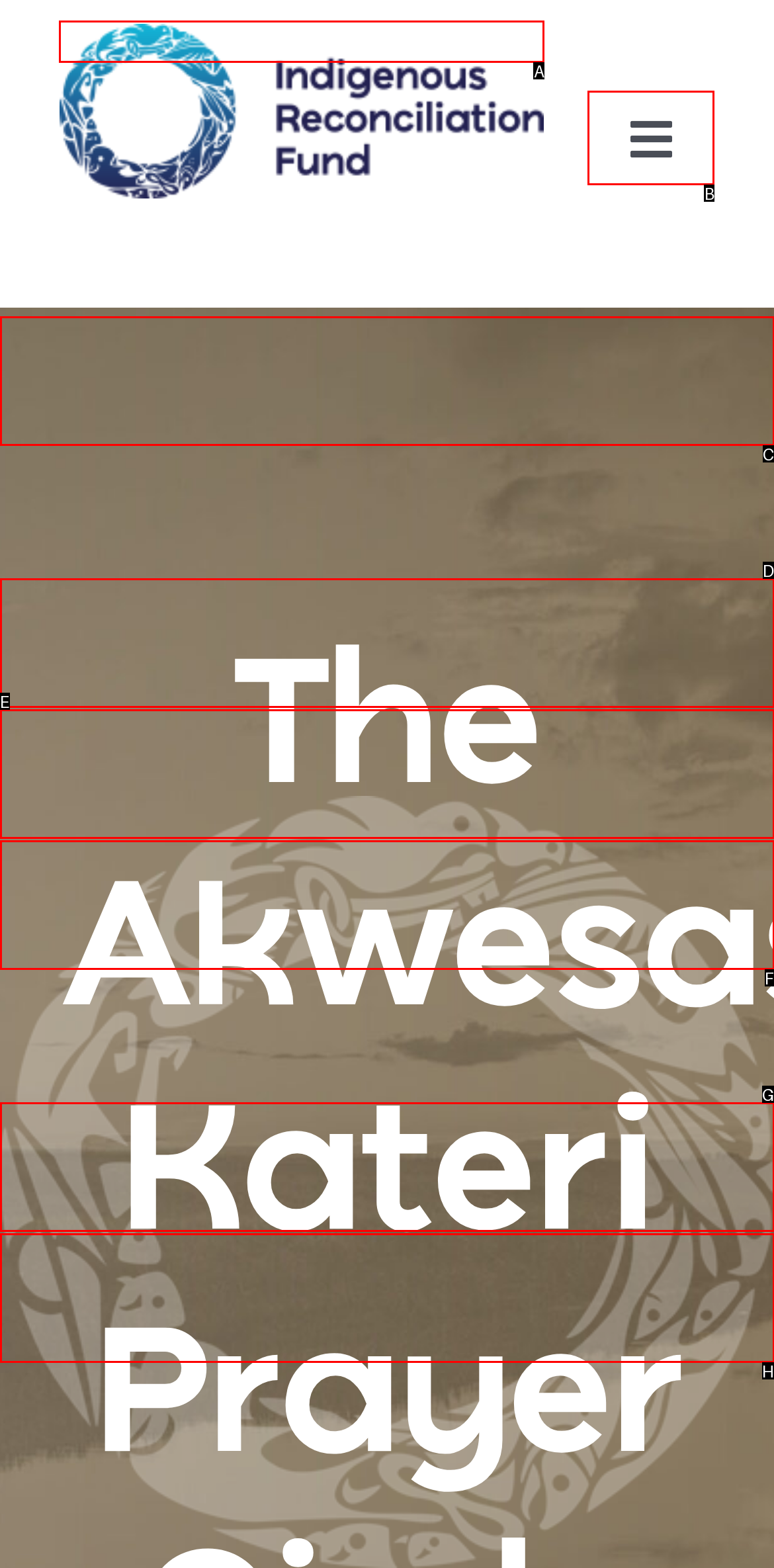Which option should I select to accomplish the task: Toggle navigation menu? Respond with the corresponding letter from the given choices.

B